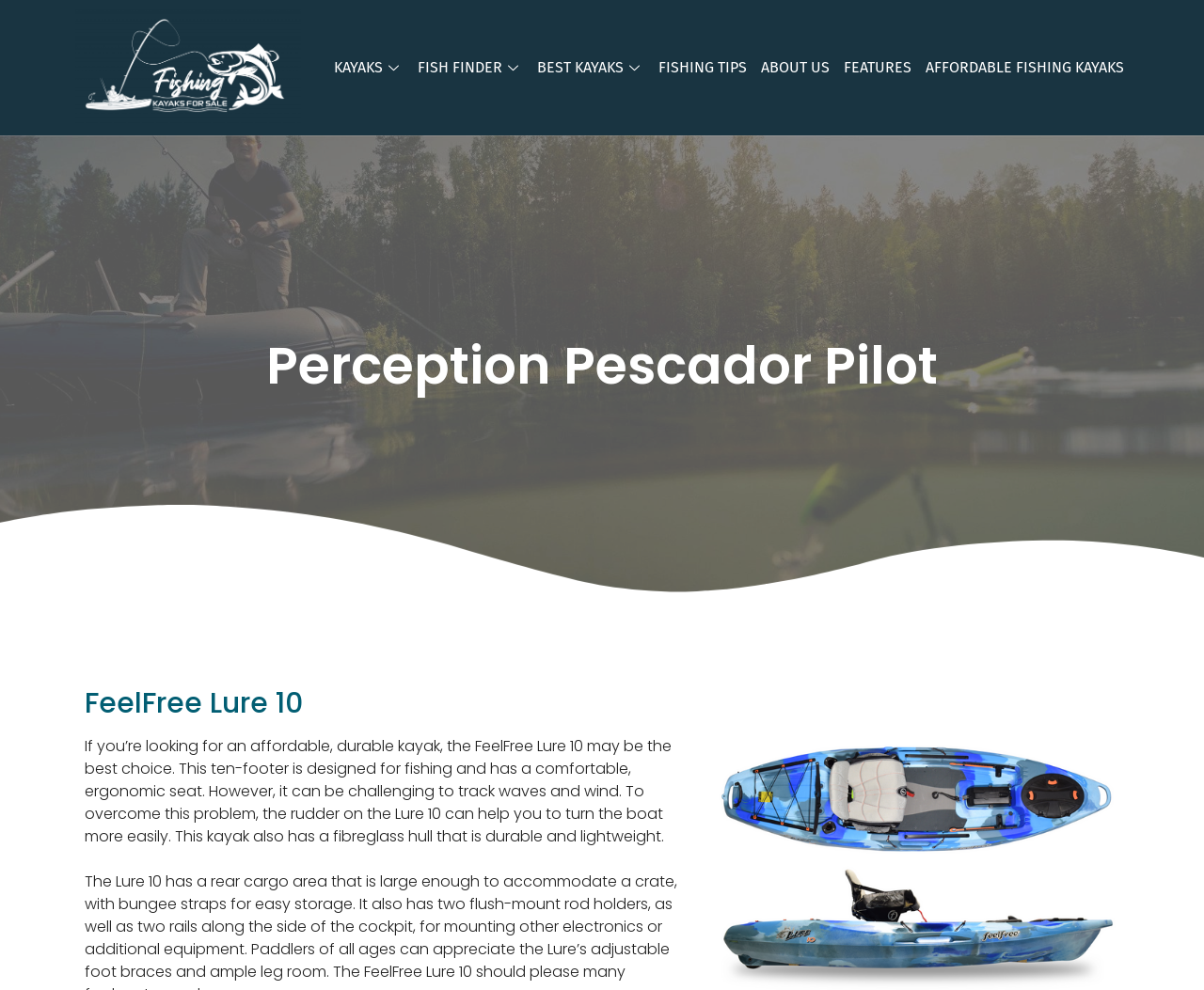Extract the bounding box coordinates of the UI element described: "Kayaks". Provide the coordinates in the format [left, top, right, bottom] with values ranging from 0 to 1.

[0.277, 0.046, 0.347, 0.091]